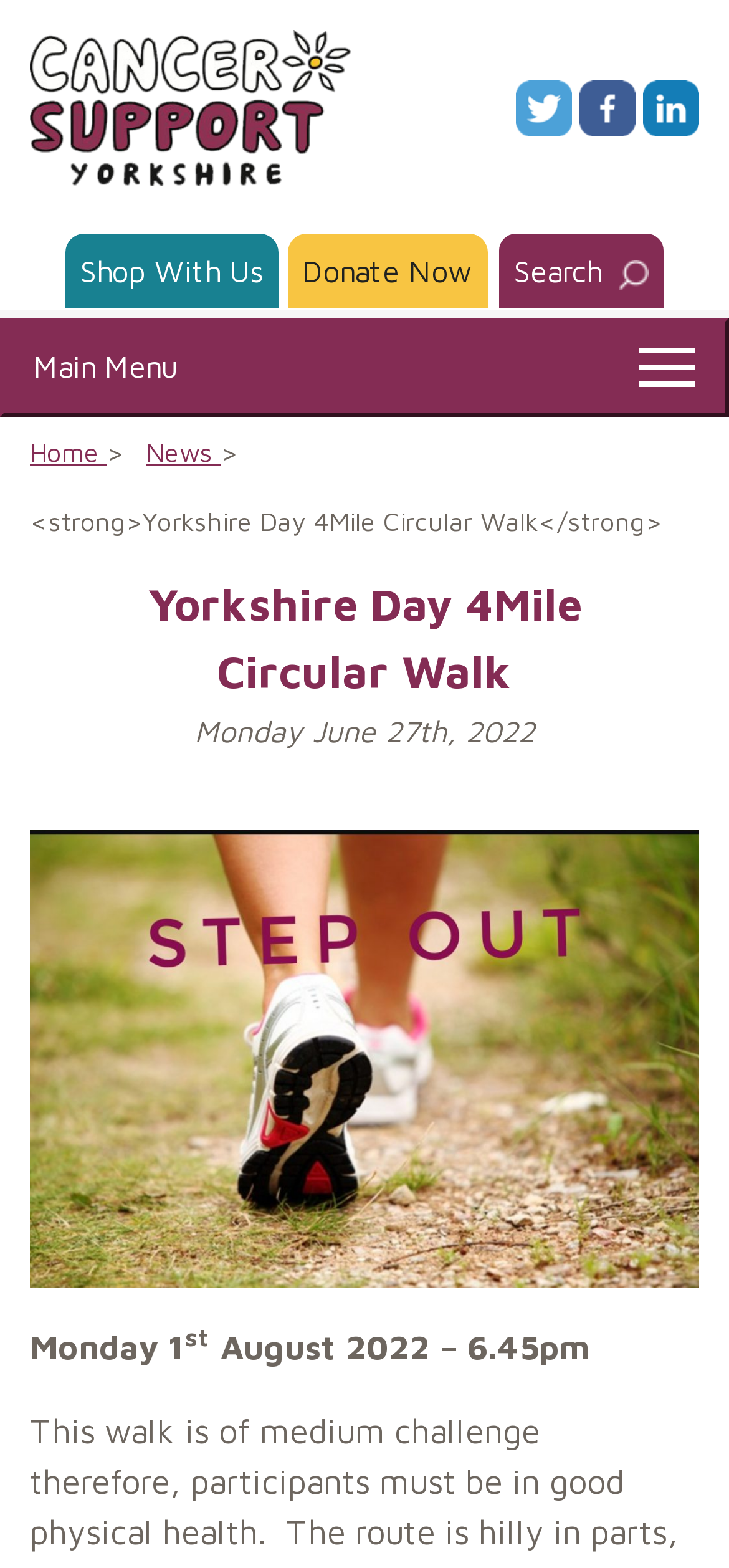From the webpage screenshot, identify the region described by Panel Heater VS Convection Heater. Provide the bounding box coordinates as (top-left x, top-left y, bottom-right x, bottom-right y), with each value being a floating point number between 0 and 1.

None